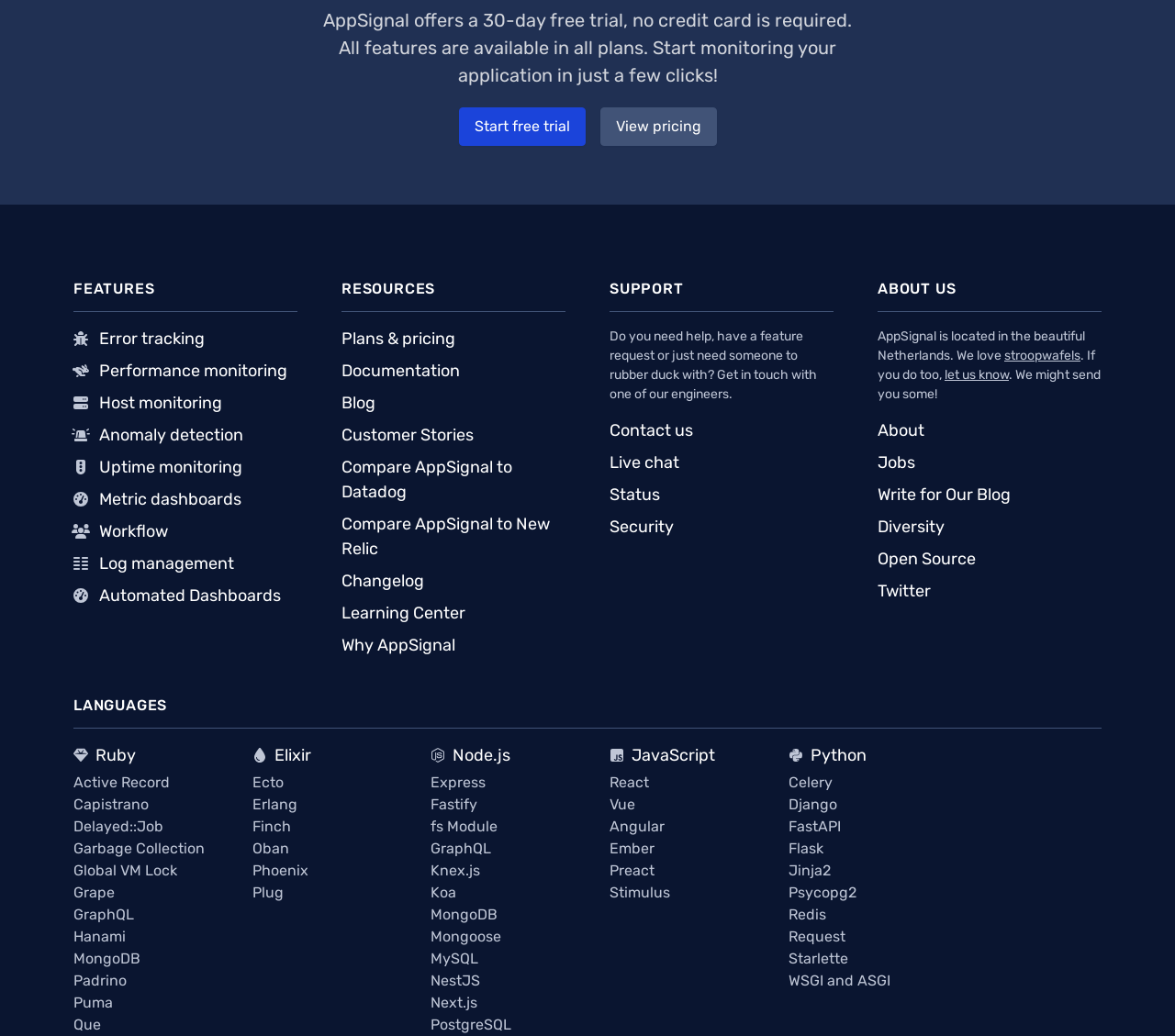Please find the bounding box coordinates of the element that you should click to achieve the following instruction: "Learn about error tracking". The coordinates should be presented as four float numbers between 0 and 1: [left, top, right, bottom].

[0.084, 0.317, 0.174, 0.336]